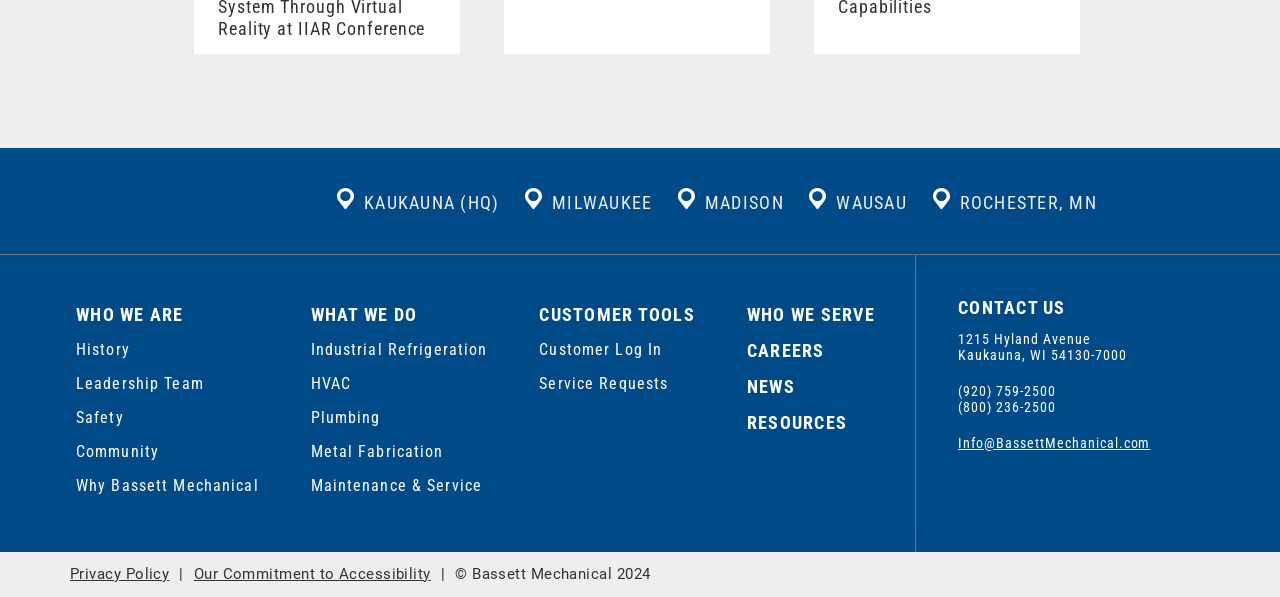Find the bounding box coordinates of the clickable region needed to perform the following instruction: "Log in as a customer". The coordinates should be provided as four float numbers between 0 and 1, i.e., [left, top, right, bottom].

[0.421, 0.558, 0.543, 0.615]